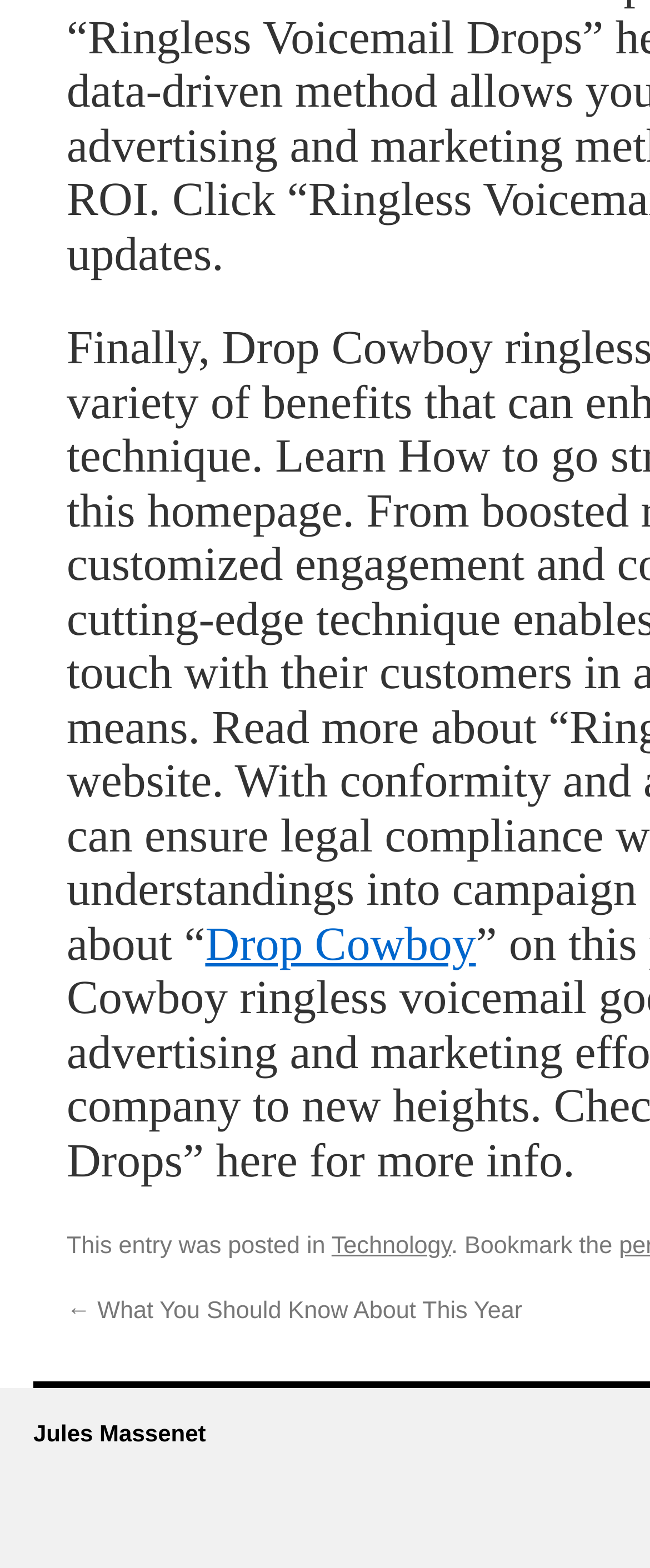Extract the bounding box for the UI element that matches this description: "Drop Cowboy".

[0.316, 0.627, 0.732, 0.66]